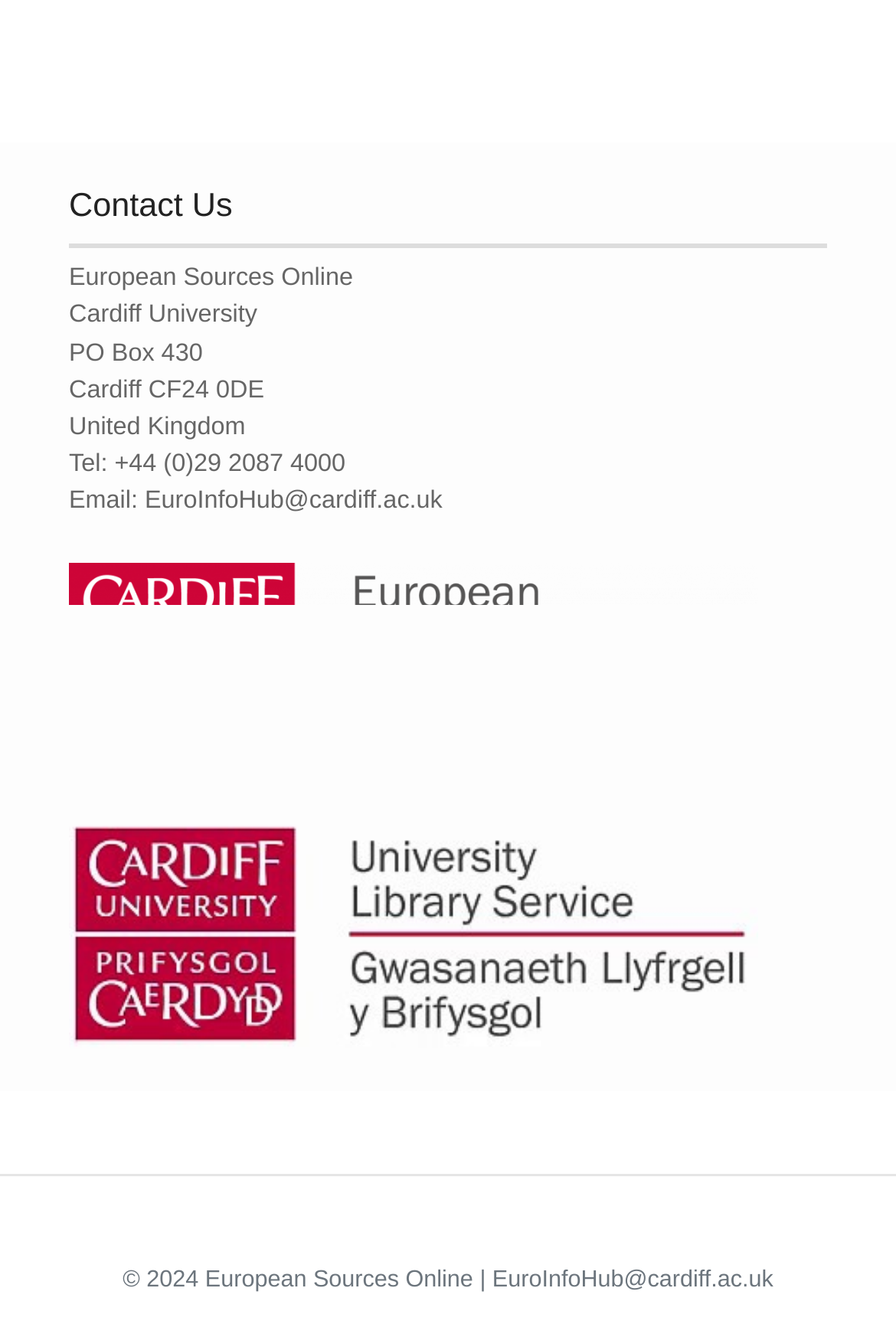Give a succinct answer to this question in a single word or phrase: 
What is the university's postal address?

PO Box 430, Cardiff CF24 0DE